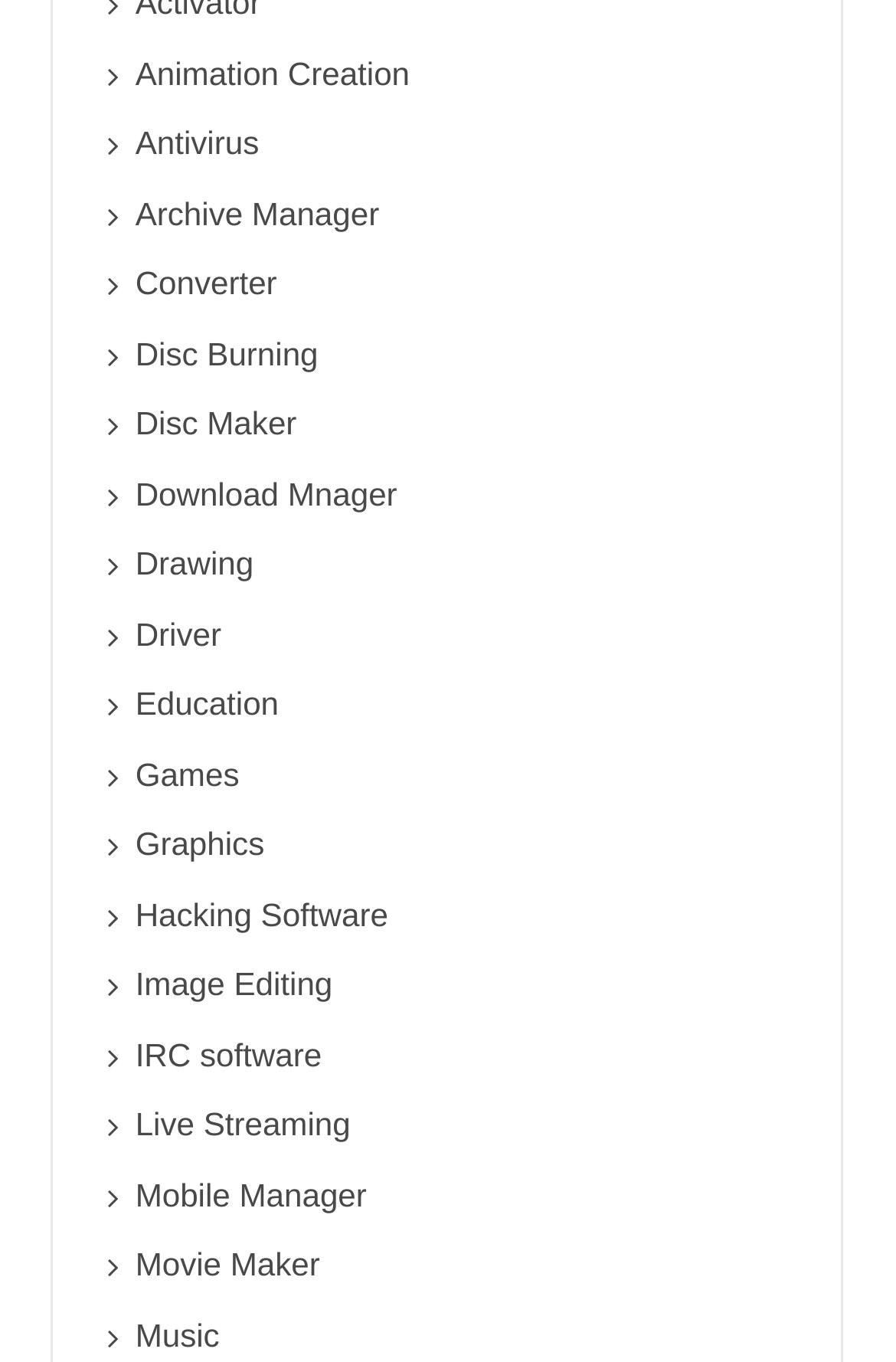Please respond to the question with a concise word or phrase:
How many software categories are listed?

19